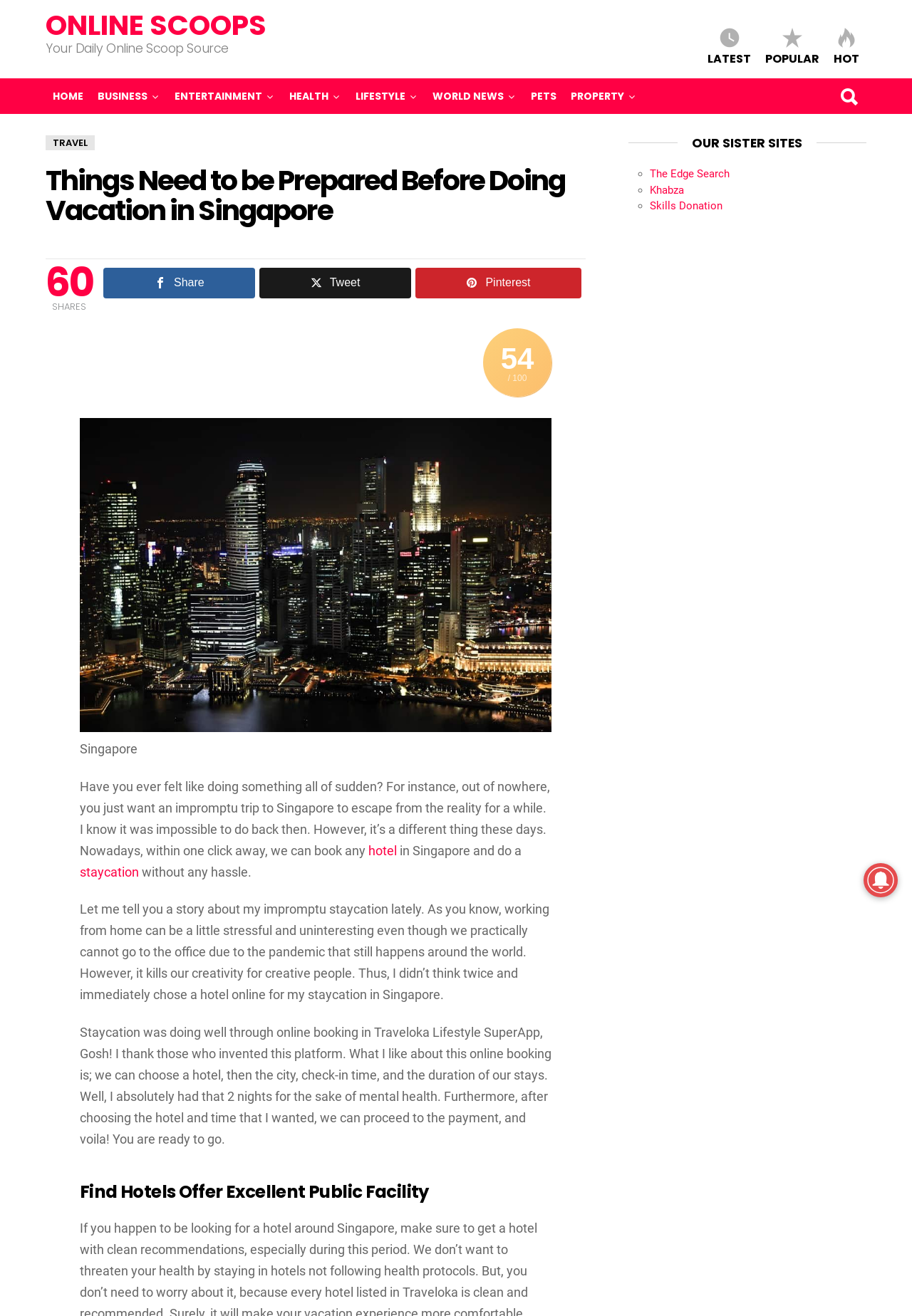Please identify the bounding box coordinates of the area that needs to be clicked to fulfill the following instruction: "Share this article on social media."

[0.114, 0.203, 0.28, 0.226]